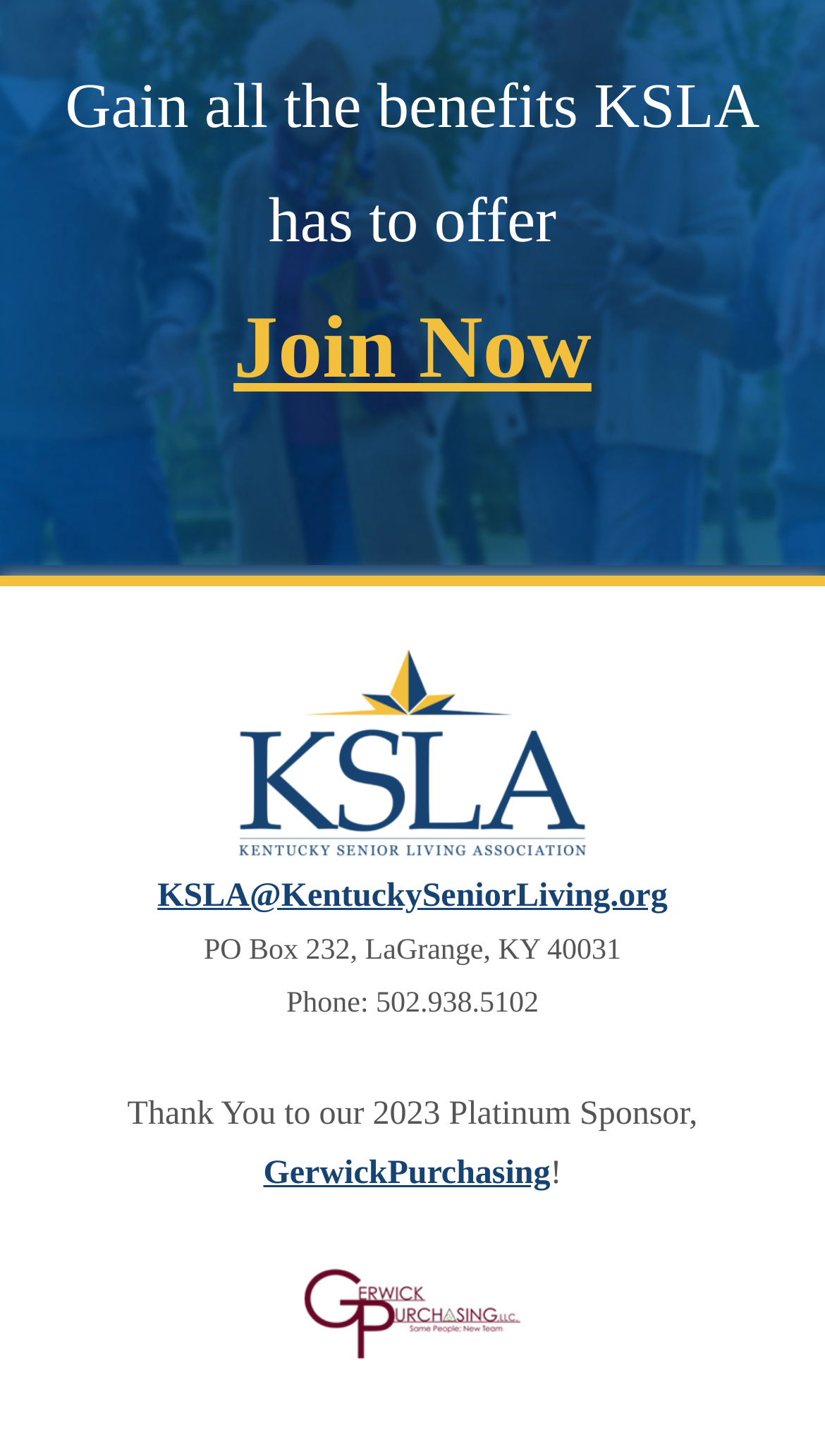What is the organization's phone number?
Using the visual information, respond with a single word or phrase.

502.938.5102